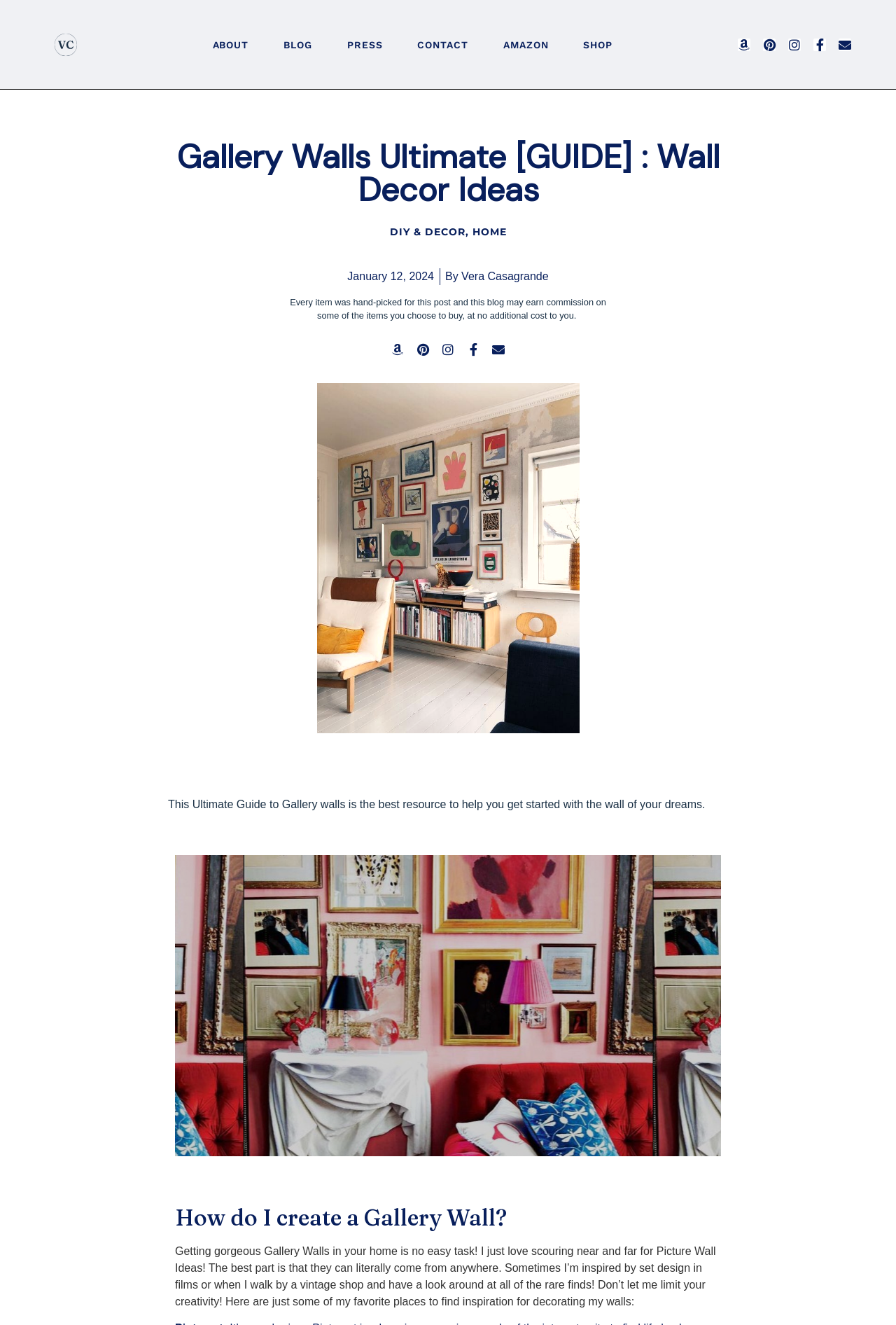Please identify the bounding box coordinates of the area I need to click to accomplish the following instruction: "View the gallery walls image".

[0.354, 0.289, 0.646, 0.553]